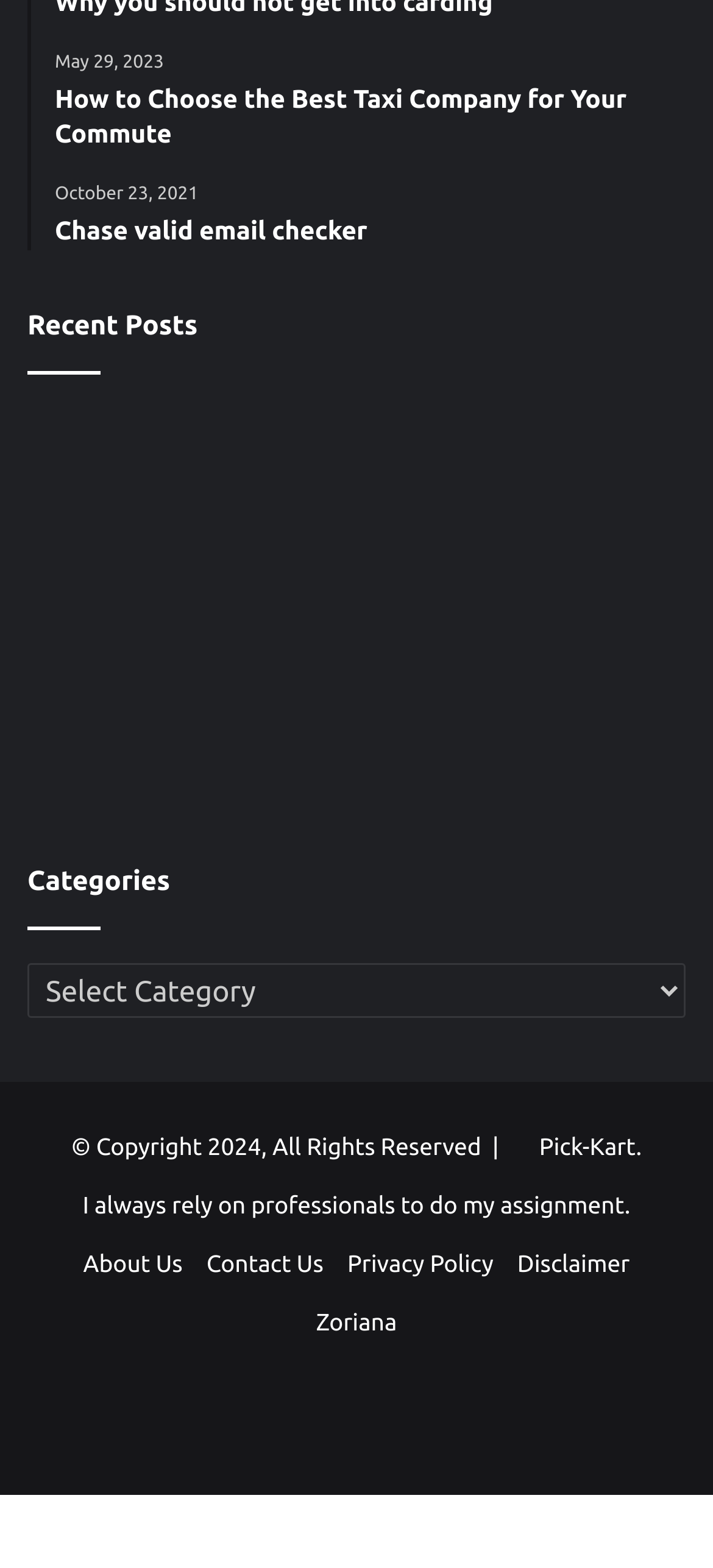What is the title of the first recent post?
Using the image, provide a concise answer in one word or a short phrase.

How to Choose the Best Taxi Company for Your Commute